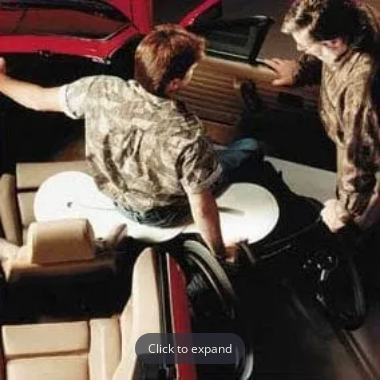Please answer the following query using a single word or phrase: 
How long is the Beasytrans Transfer Board?

40 inches